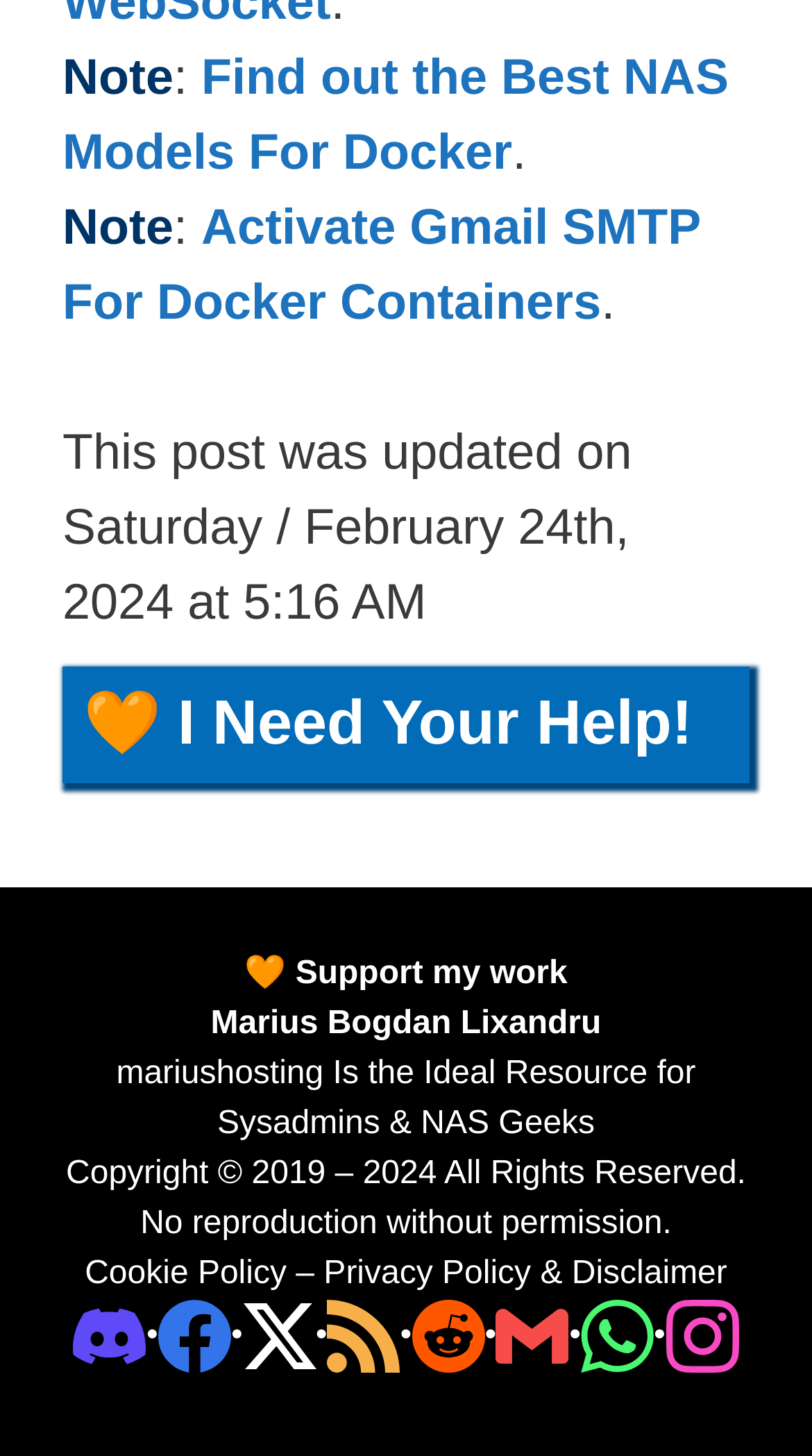Determine the bounding box coordinates of the clickable element necessary to fulfill the instruction: "Click on the link to find out the best NAS models for Docker". Provide the coordinates as four float numbers within the 0 to 1 range, i.e., [left, top, right, bottom].

[0.077, 0.034, 0.897, 0.124]